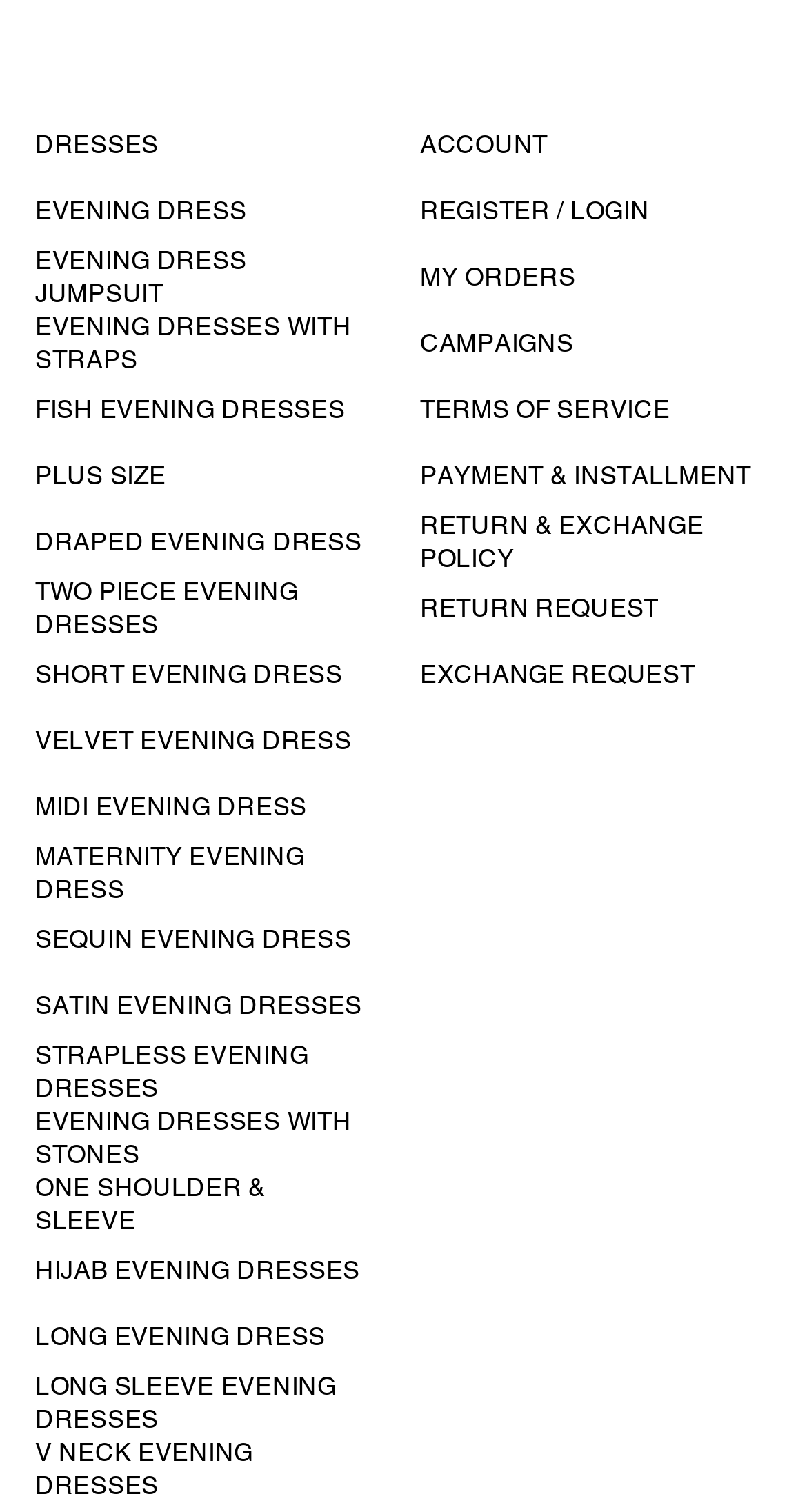Please determine the bounding box coordinates for the UI element described as: "Payment & Installment".

[0.521, 0.293, 0.931, 0.337]